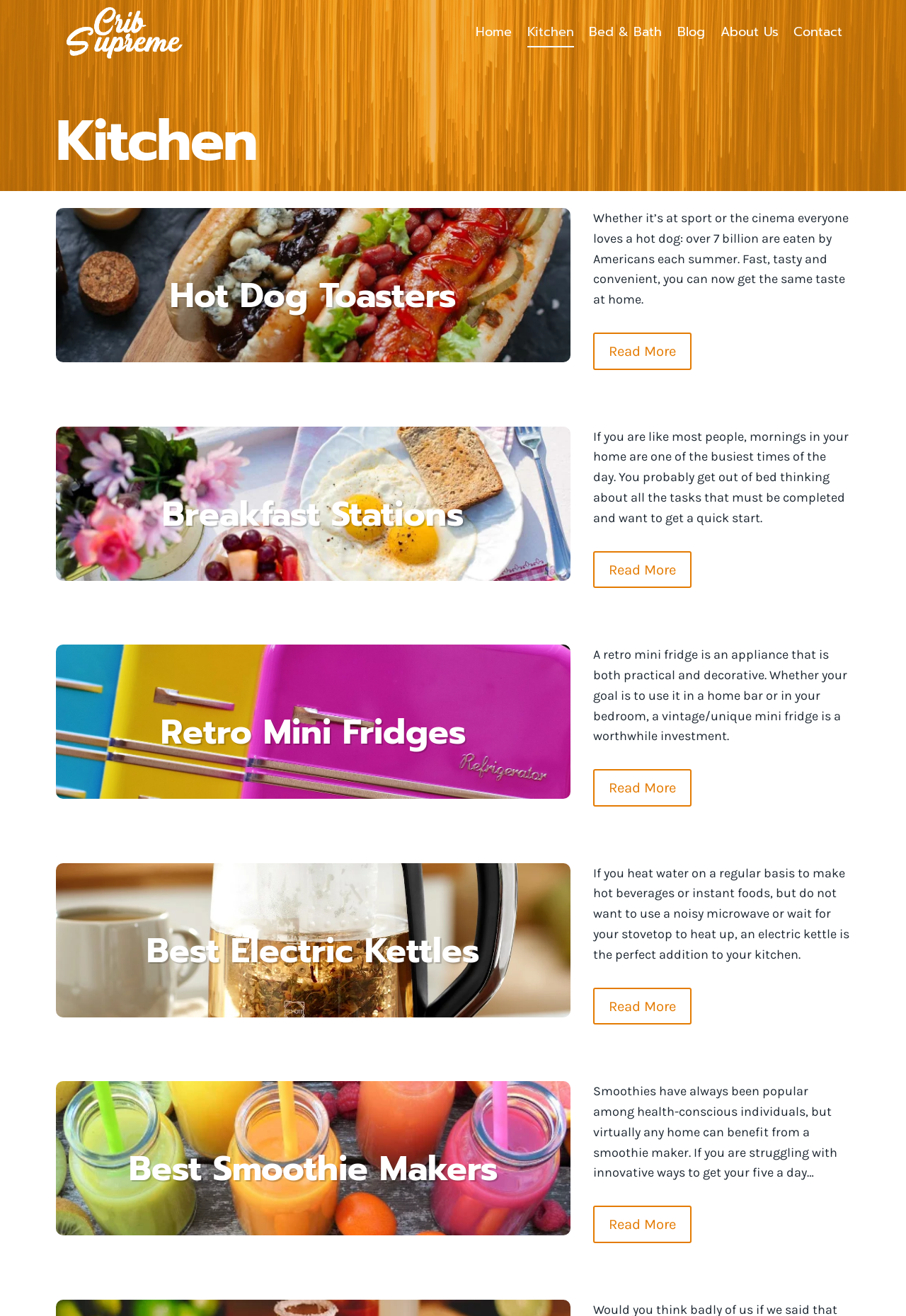How many categories are listed under Kitchen?
Please answer the question as detailed as possible.

By examining the webpage, I can see that there are five categories listed under Kitchen, which are Hot Dog Toasters, Breakfast Stations, Retro Mini Fridges, Best Electric Kettles, and Best Smoothie Makers.